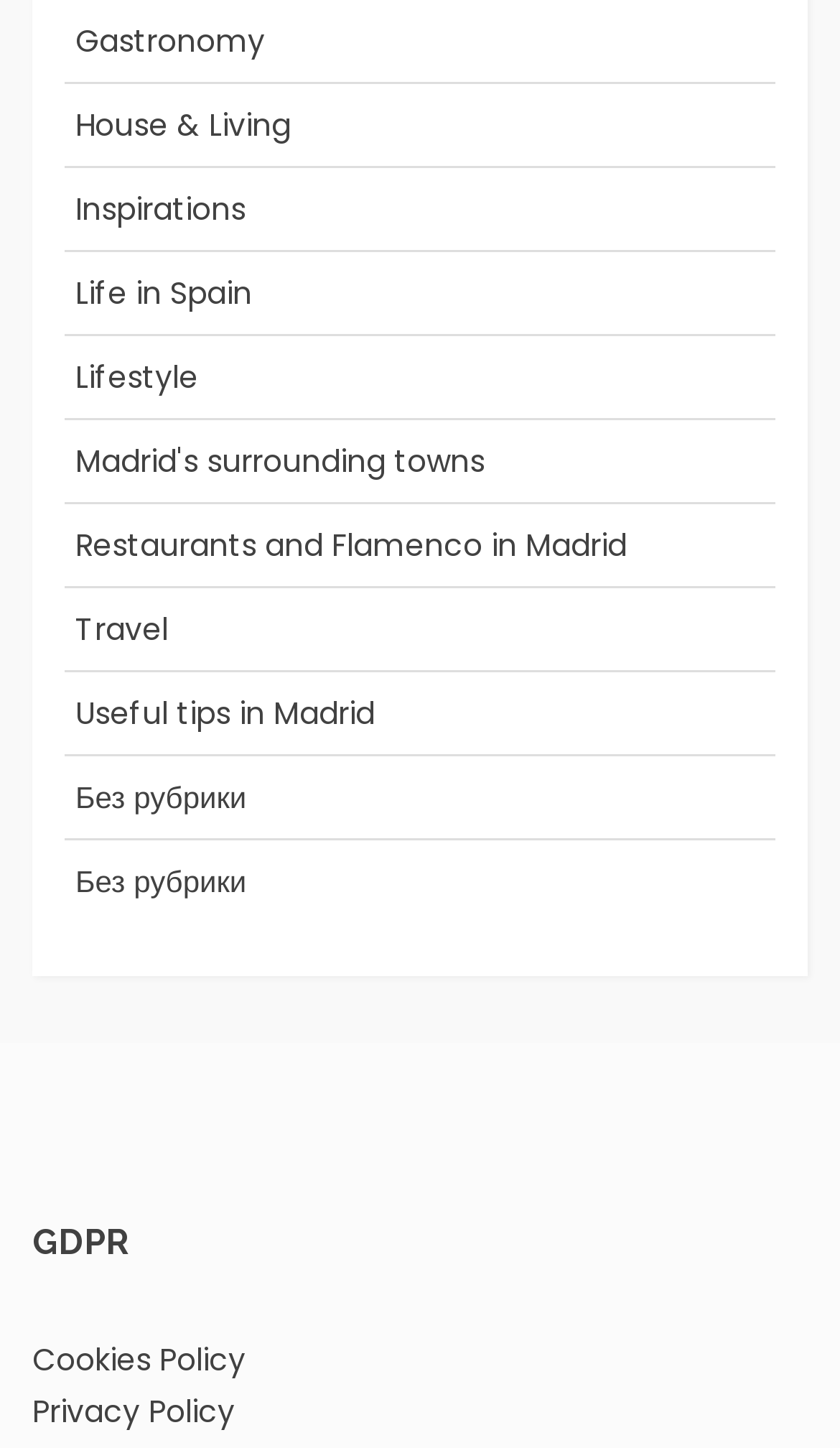Given the element description: "Travel", predict the bounding box coordinates of this UI element. The coordinates must be four float numbers between 0 and 1, given as [left, top, right, bottom].

[0.09, 0.42, 0.2, 0.45]